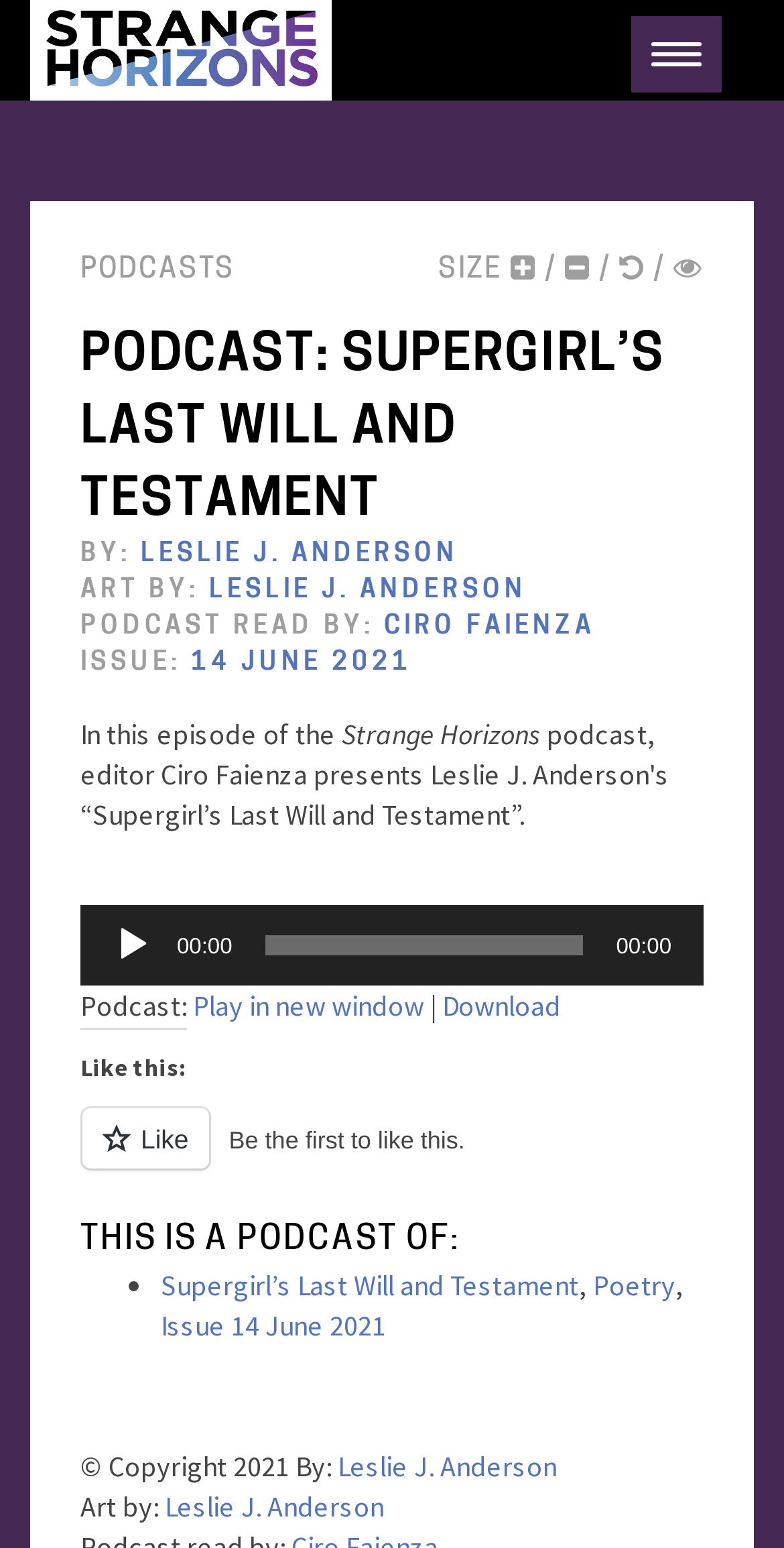Indicate the bounding box coordinates of the element that must be clicked to execute the instruction: "Download the podcast". The coordinates should be given as four float numbers between 0 and 1, i.e., [left, top, right, bottom].

[0.564, 0.638, 0.715, 0.661]